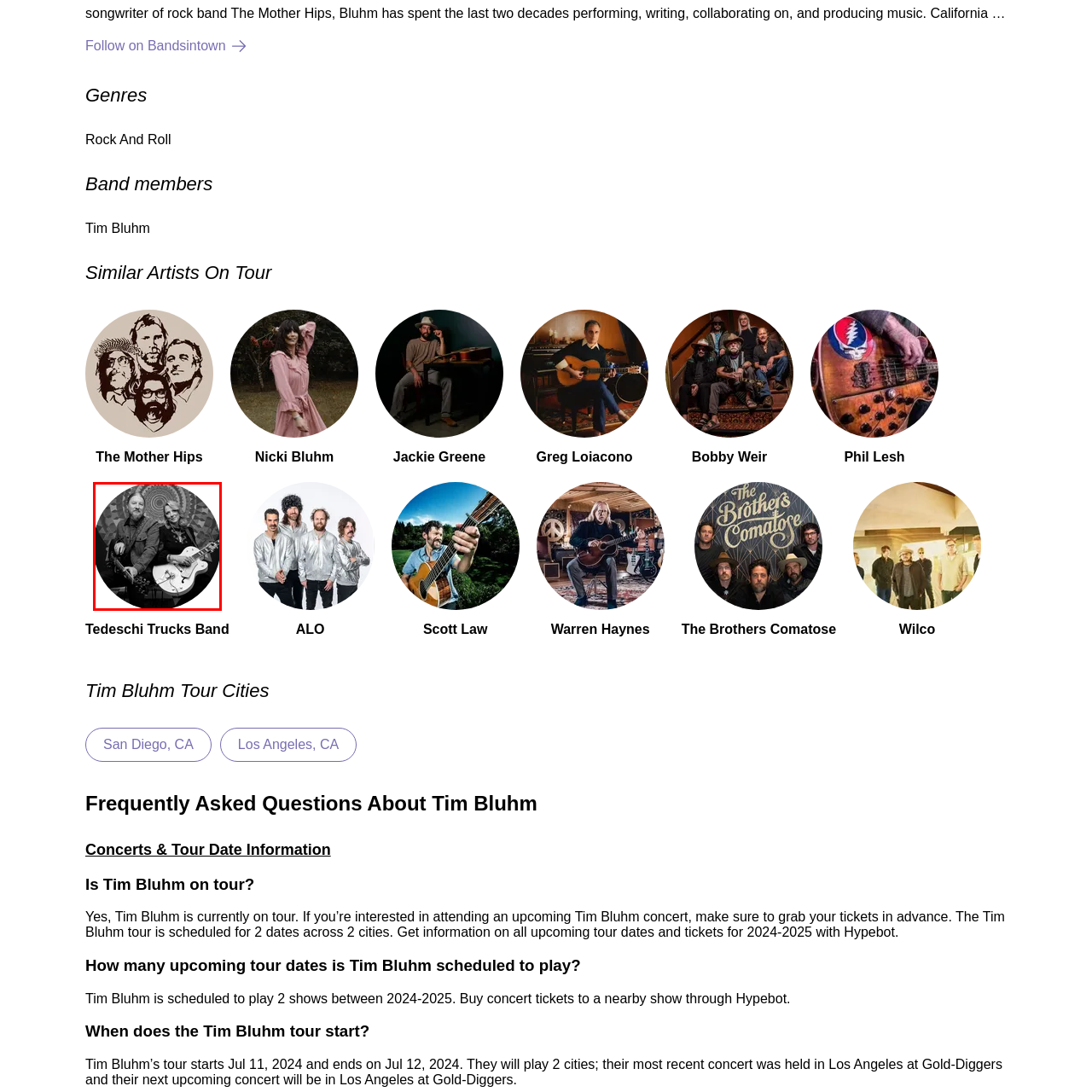What music genre is associated with the duo?
Look at the image highlighted by the red bounding box and answer the question with a single word or brief phrase.

Rock and roll